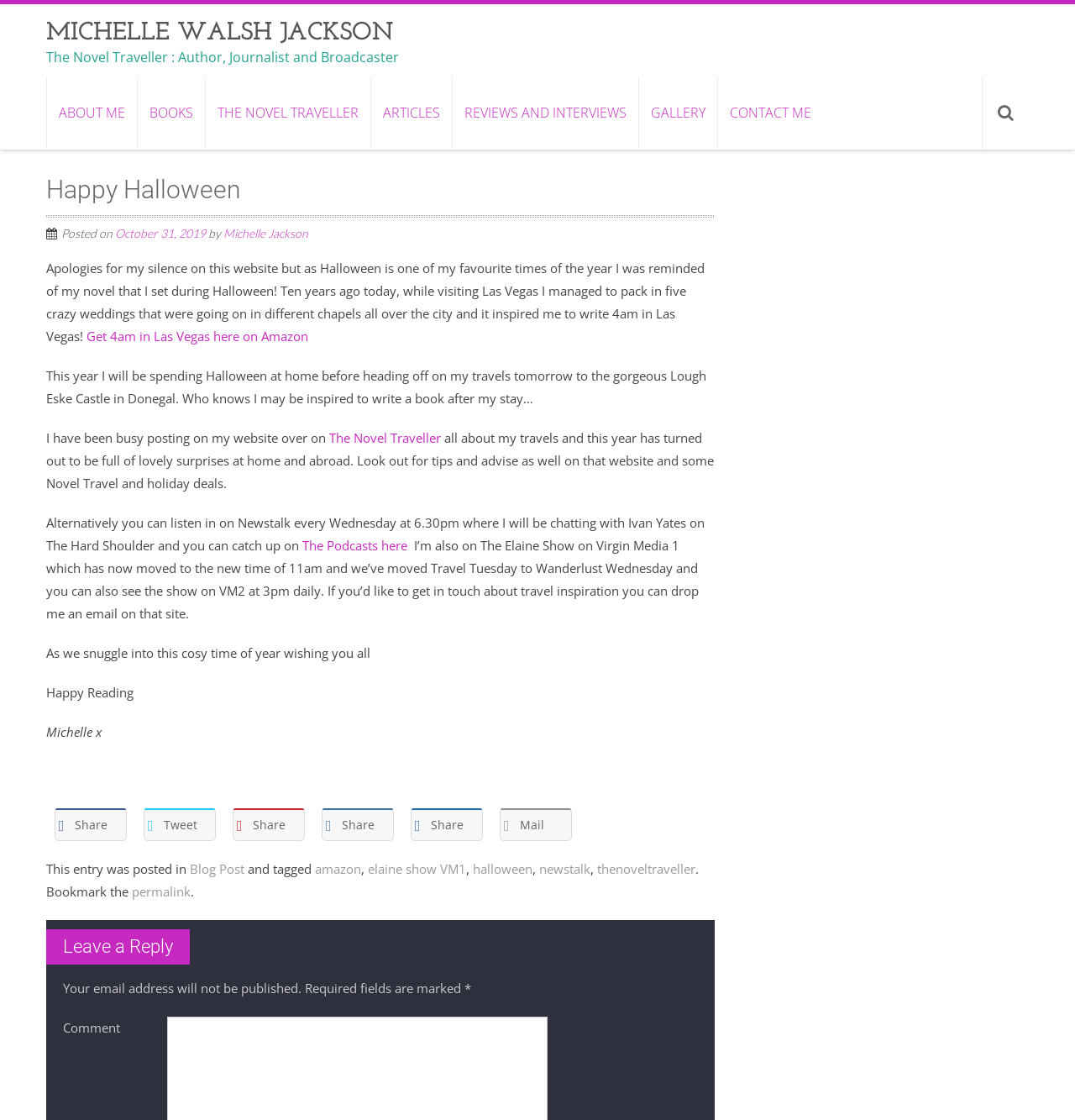Determine the bounding box coordinates for the area that needs to be clicked to fulfill this task: "Click on the link to Michelle Walsh Jackson's homepage". The coordinates must be given as four float numbers between 0 and 1, i.e., [left, top, right, bottom].

[0.043, 0.019, 0.371, 0.057]